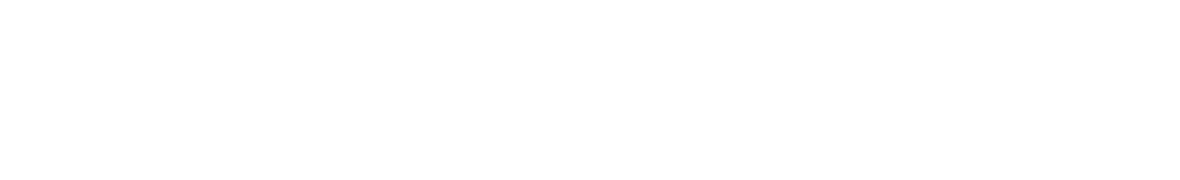What is the tone of the surrounding text? Using the information from the screenshot, answer with a single word or phrase.

Friendly and inviting